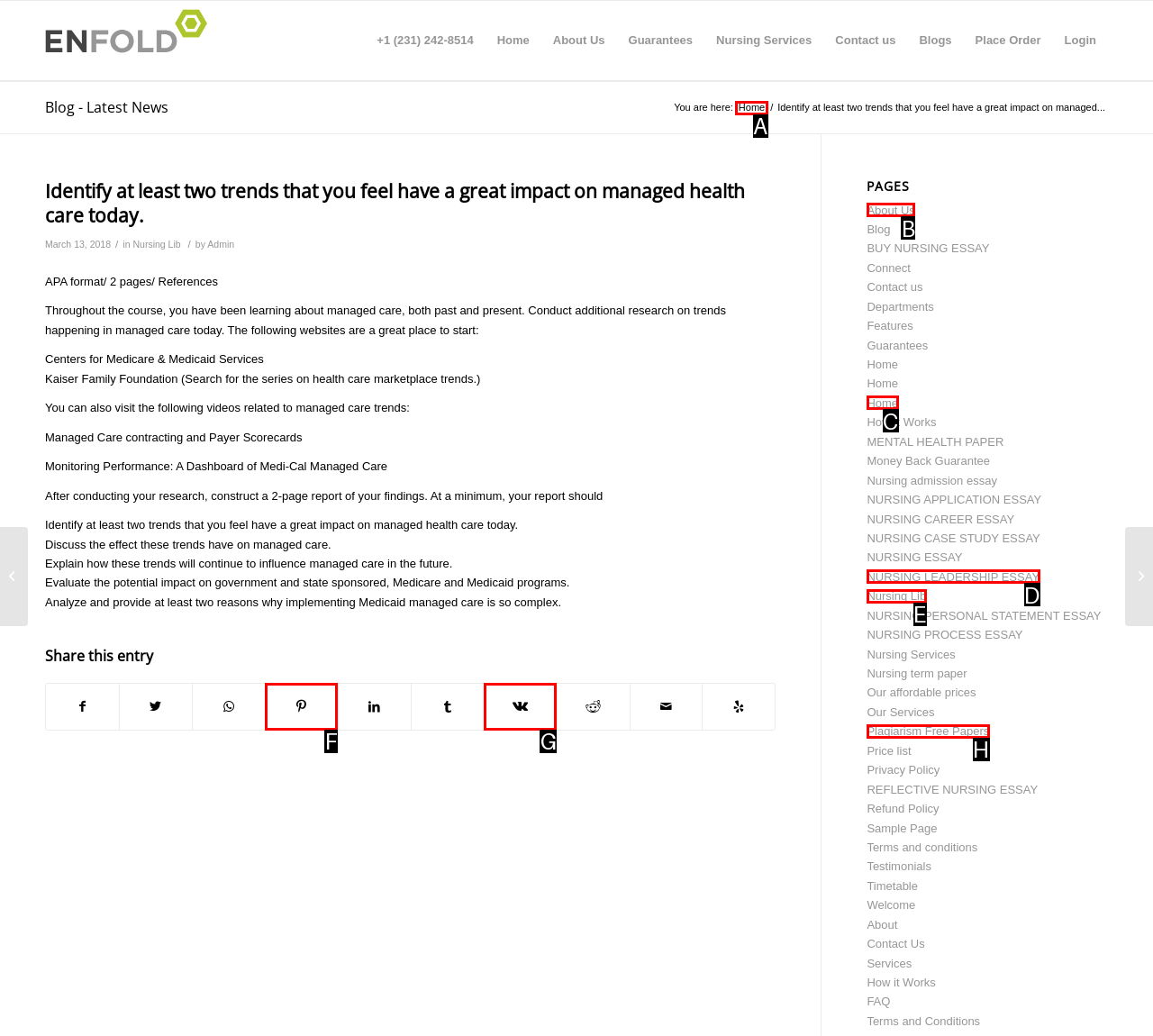Point out the HTML element that matches the following description: Share on Pinterest
Answer with the letter from the provided choices.

F